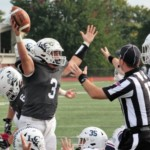What is the referee wearing?
Please answer the question as detailed as possible.

The referee is clad in the classic black-and-white striped uniform, which is a distinctive attire worn by referees in football games, suggesting their role in officiating the match.